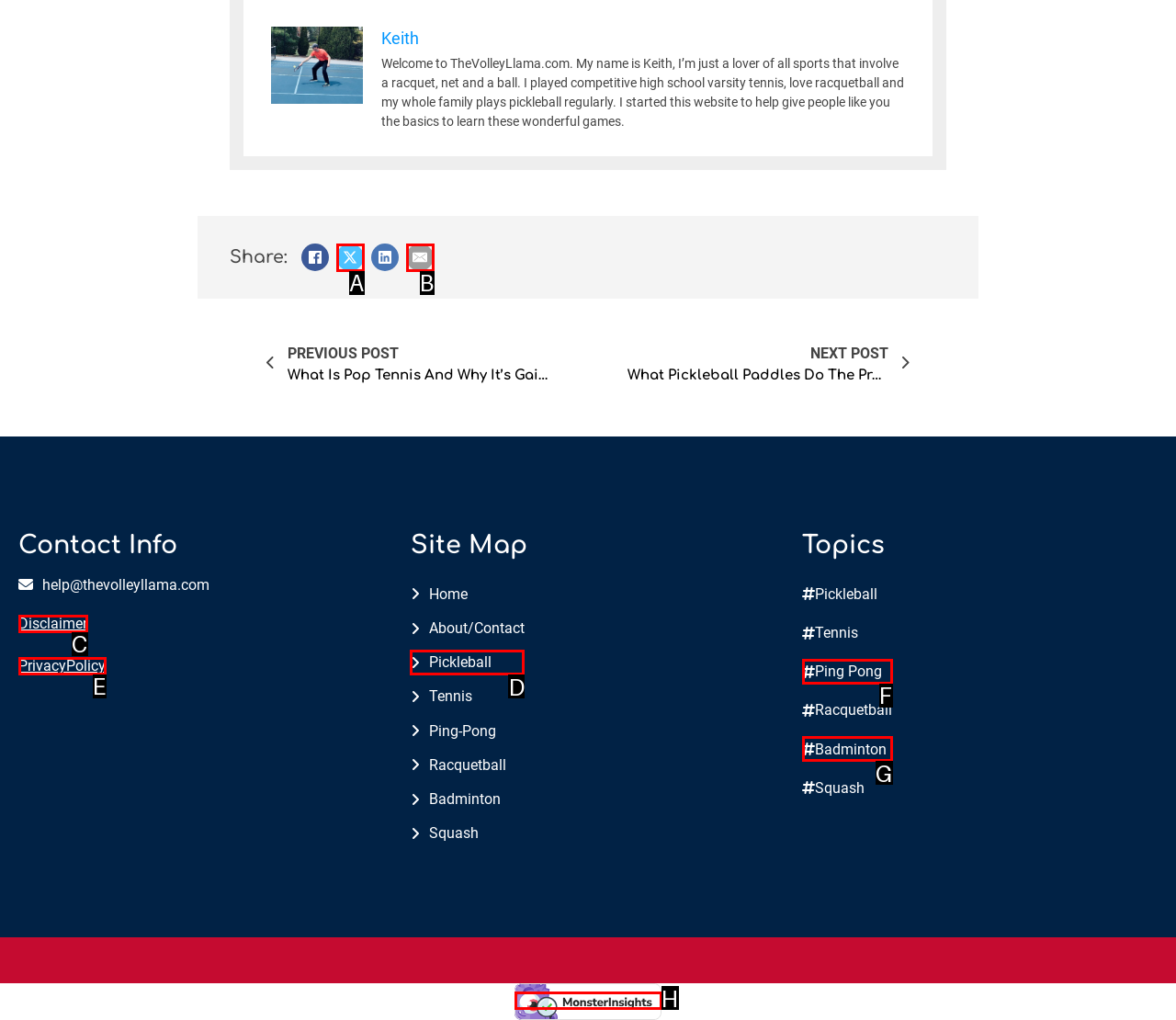Select the HTML element that needs to be clicked to perform the task: Learn more about Pickleball. Reply with the letter of the chosen option.

D